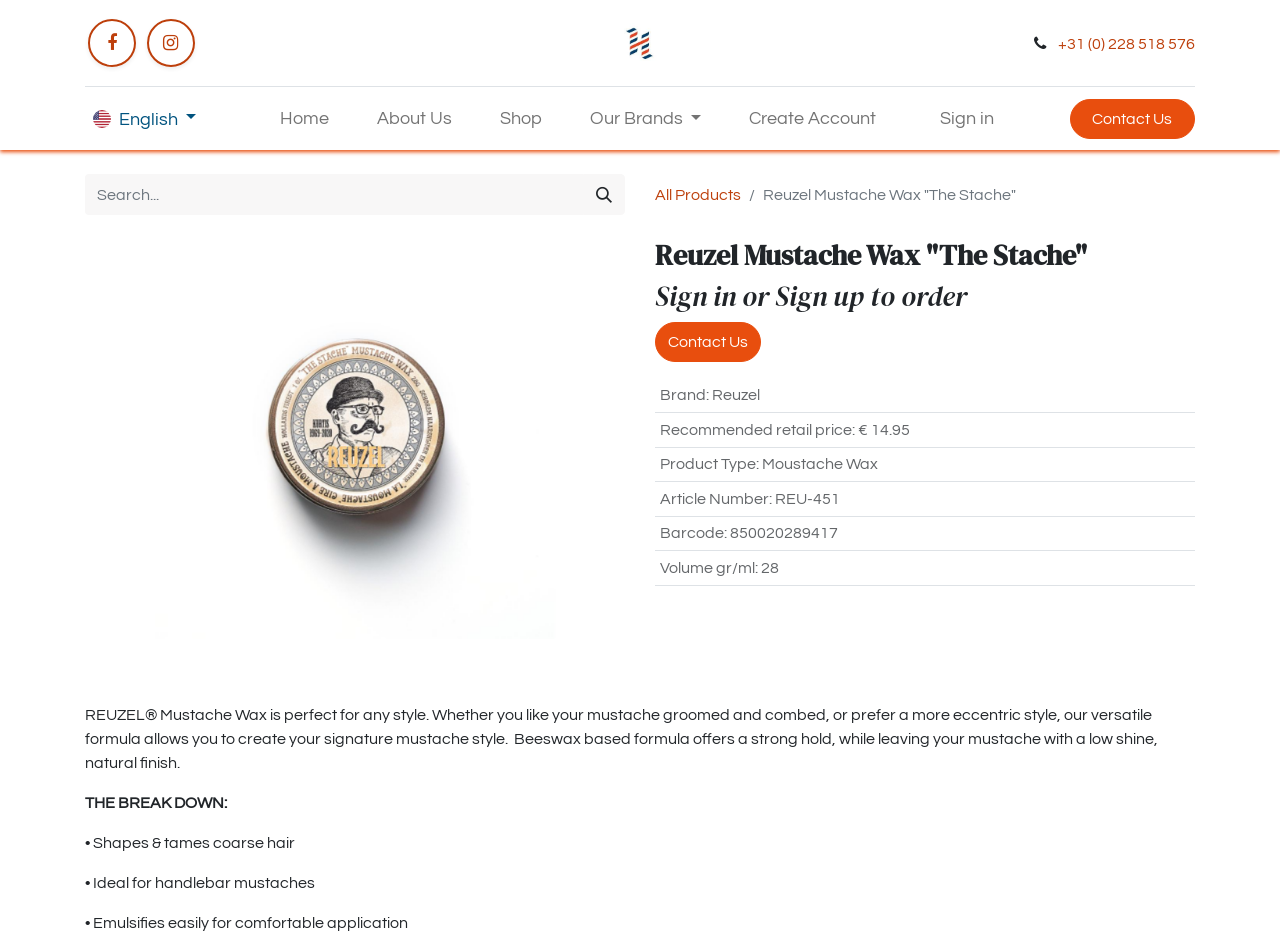Locate the bounding box coordinates of the area where you should click to accomplish the instruction: "Search for products".

[0.066, 0.185, 0.488, 0.228]